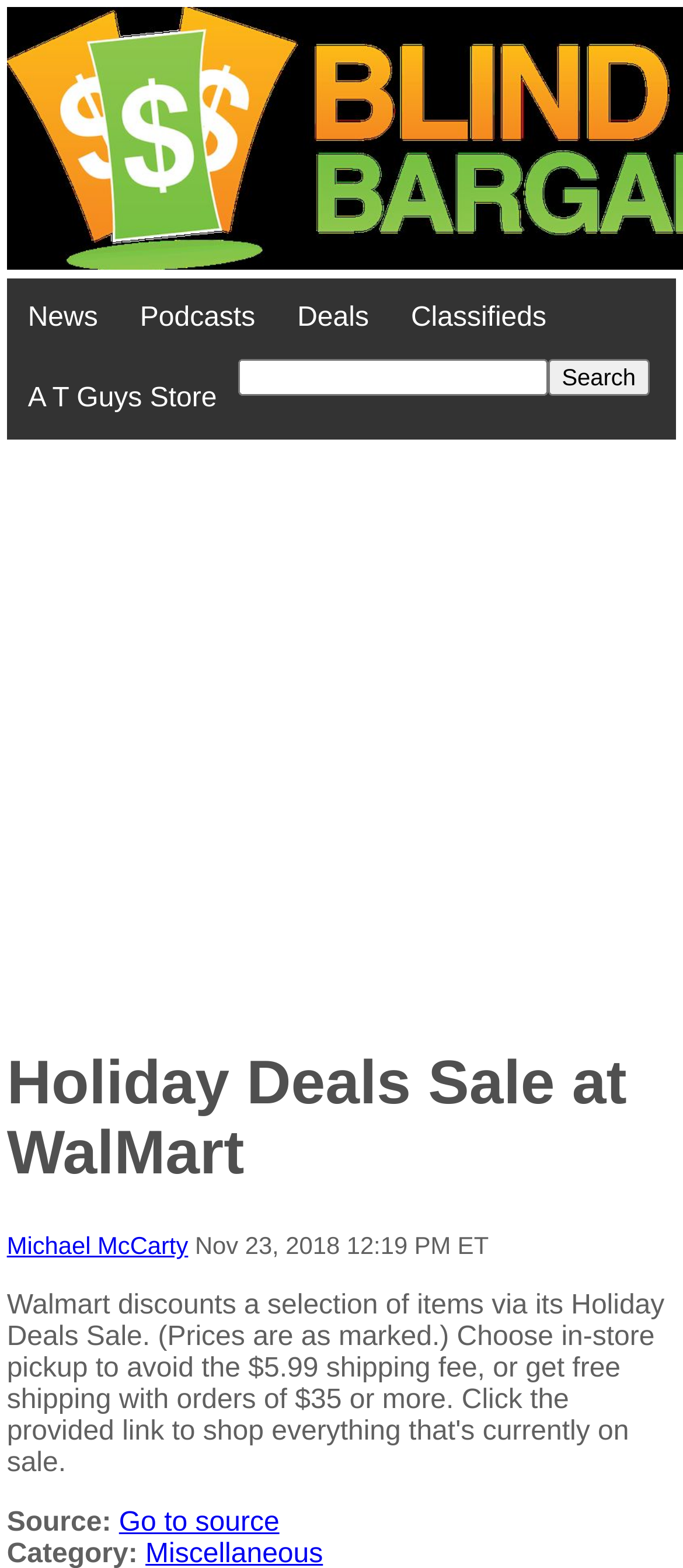Respond with a single word or phrase for the following question: 
What is the date of the article?

Nov 23, 2018 12:19 PM ET